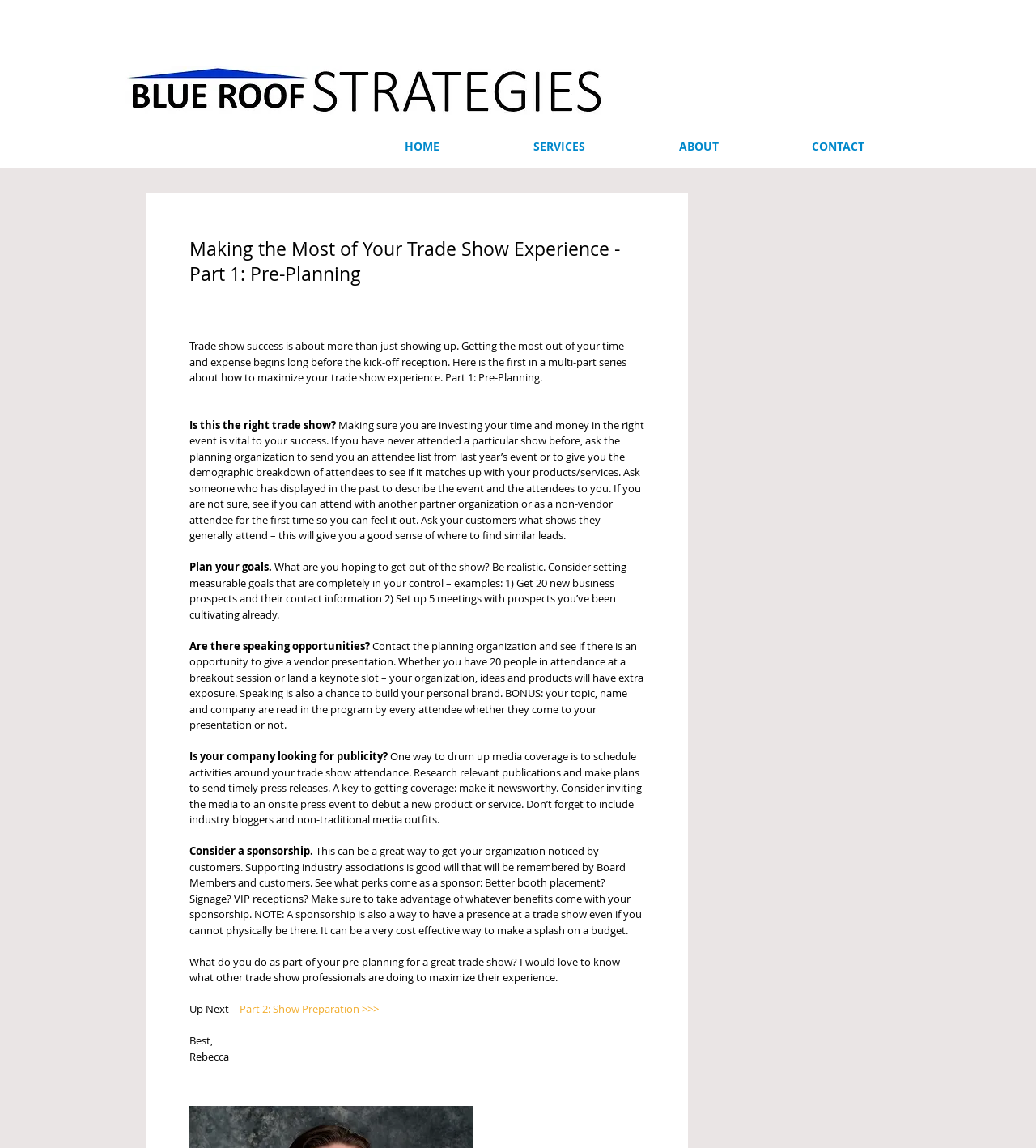Given the element description "CONTACT", identify the bounding box of the corresponding UI element.

[0.738, 0.115, 0.879, 0.14]